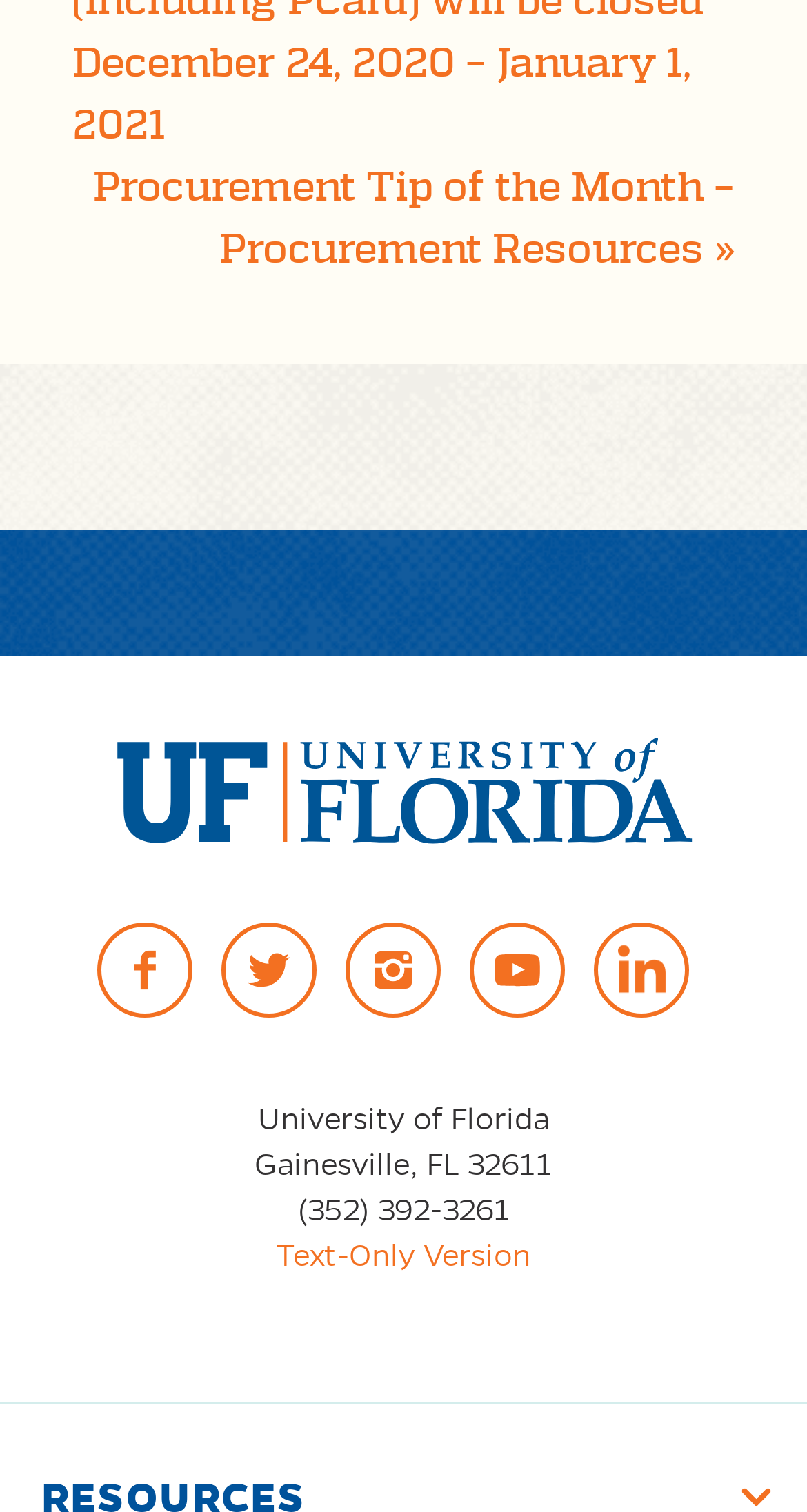Give a succinct answer to this question in a single word or phrase: 
What is the location of the university?

Gainesville, FL 32611